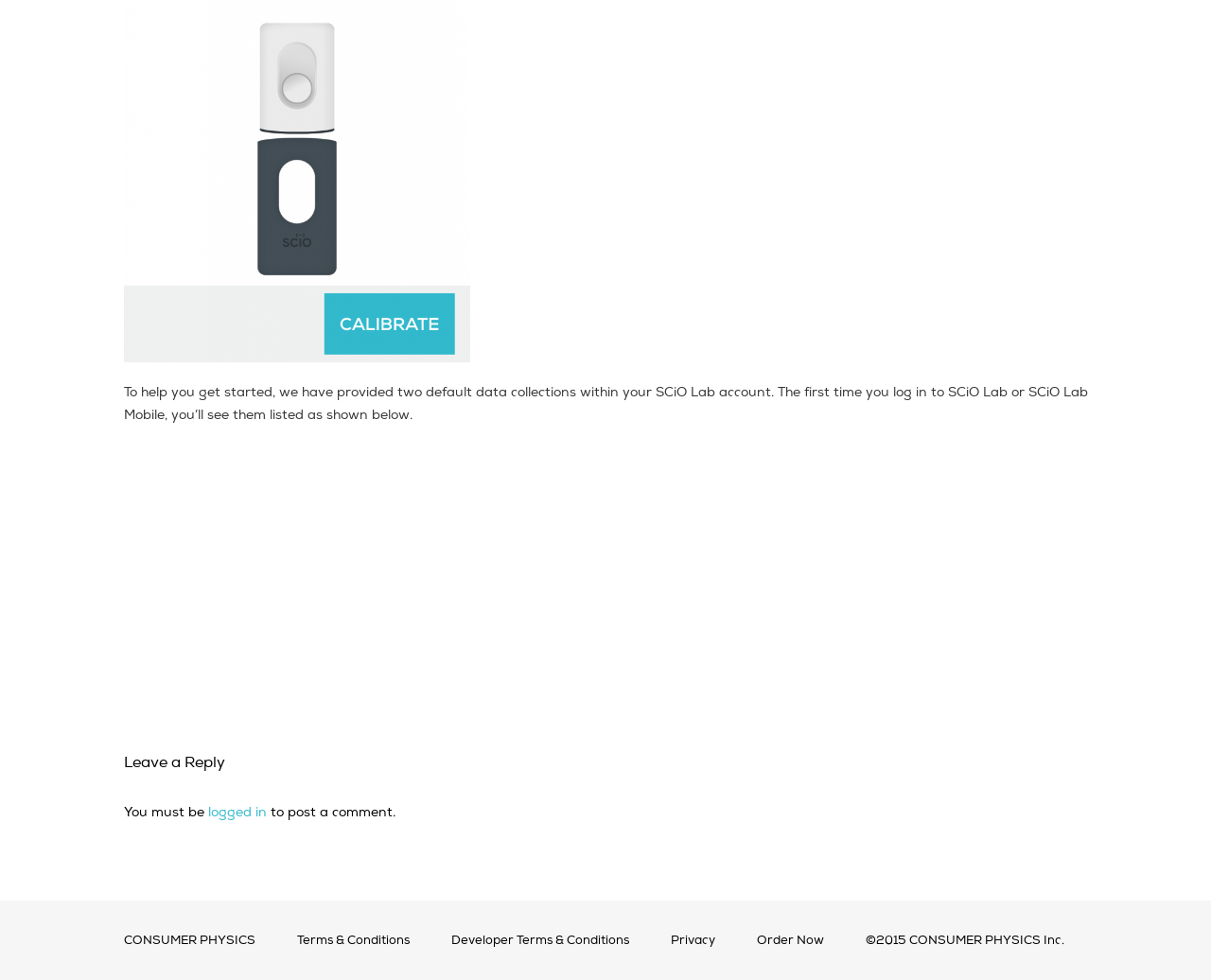Please give a succinct answer to the question in one word or phrase:
How many links are present in the footer section?

6